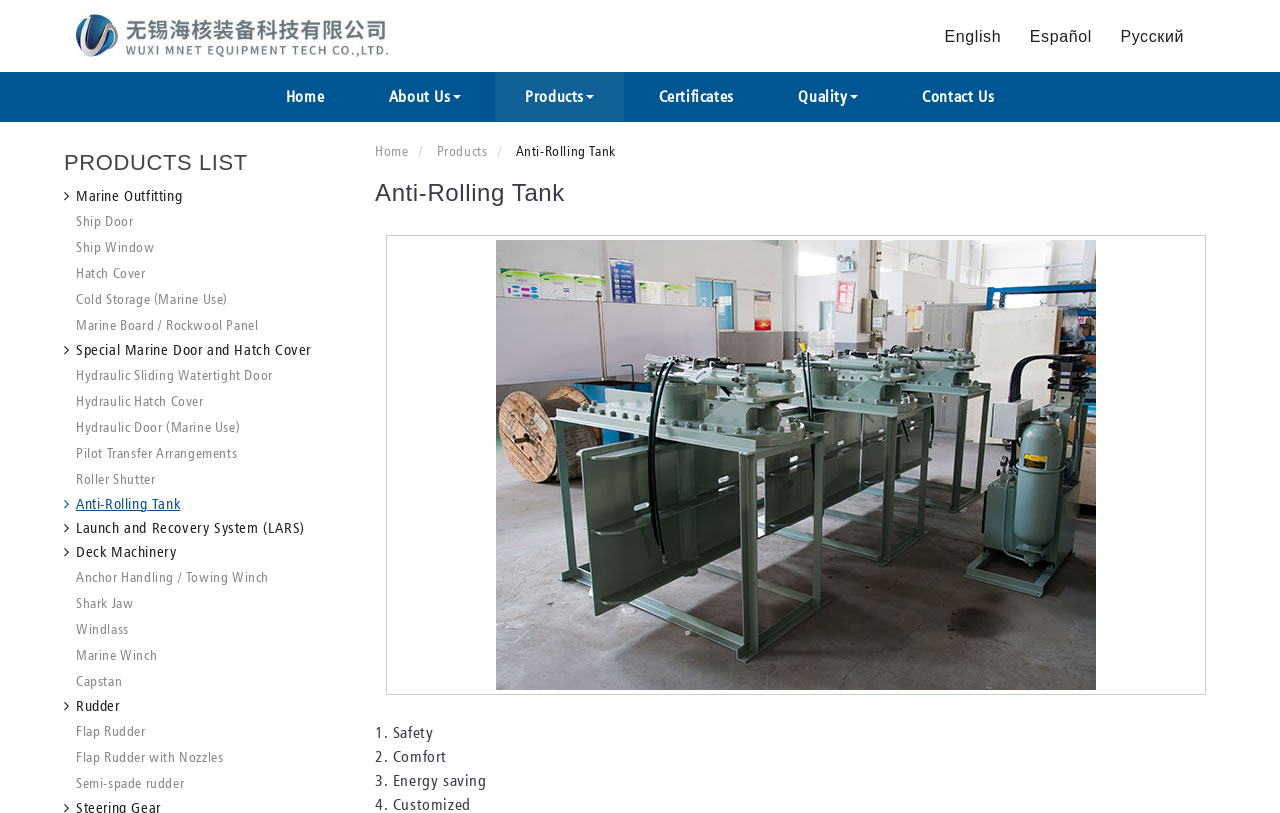Based on the image, please elaborate on the answer to the following question:
What is the company name of the website?

I found the company name by looking at the top-left corner of the webpage, where the logo and company name are displayed.